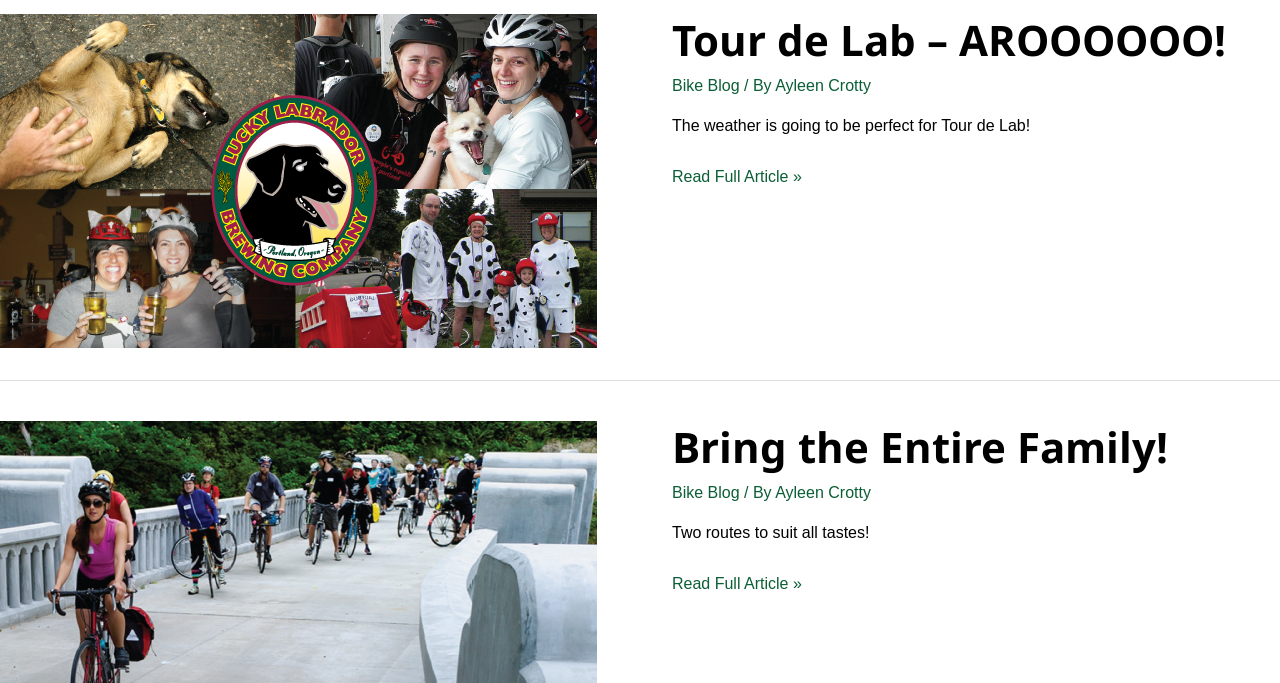Answer the question briefly using a single word or phrase: 
How many routes are available for the event?

Two